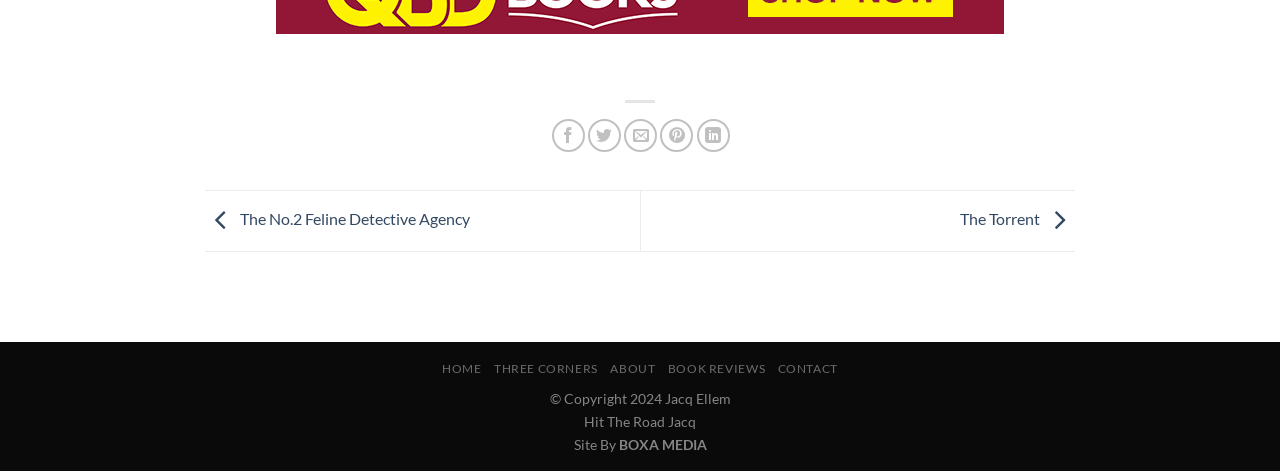Please respond in a single word or phrase: 
What is the name of the detective agency?

The No.2 Feline Detective Agency